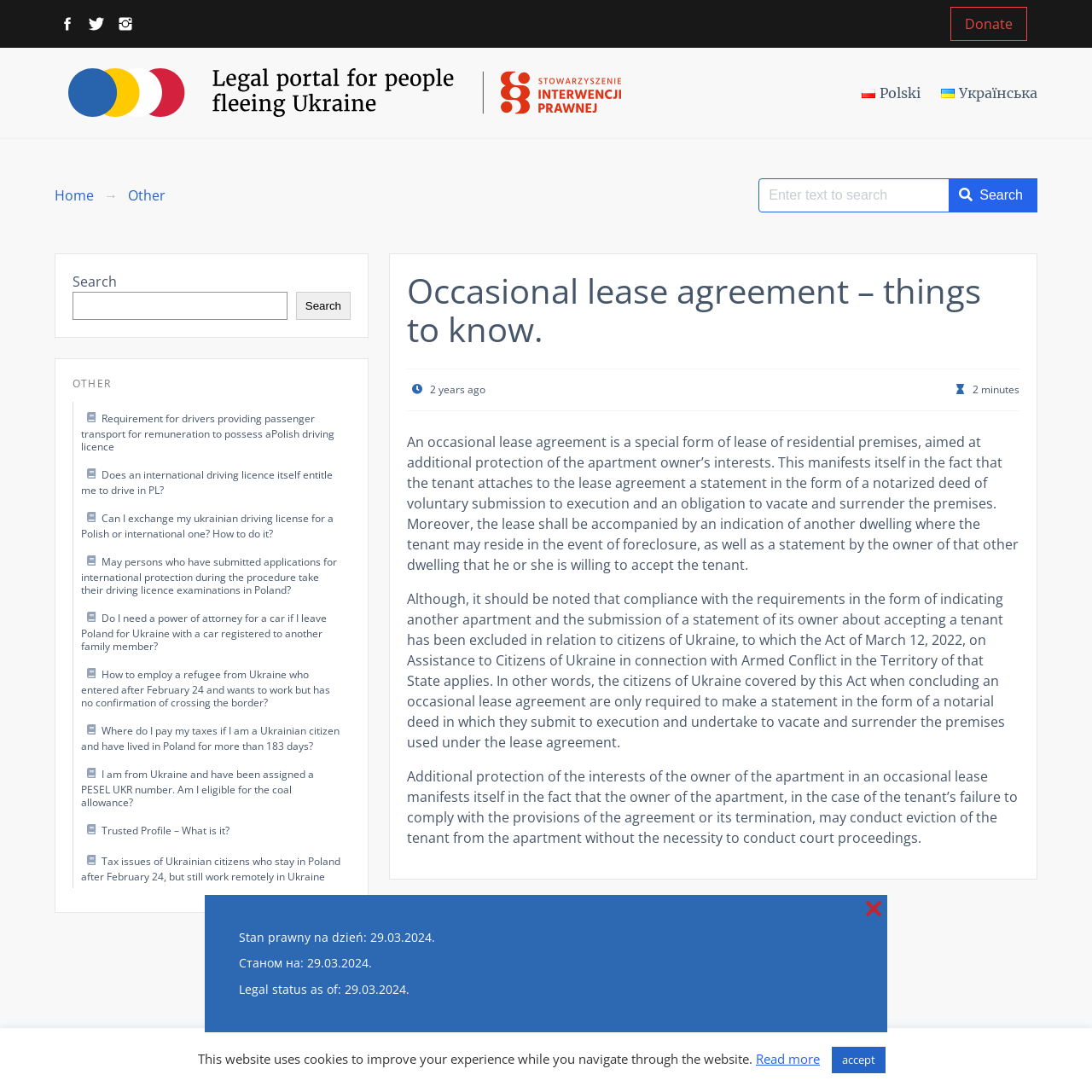Determine the bounding box coordinates of the region that needs to be clicked to achieve the task: "Search for something".

[0.695, 0.163, 0.87, 0.195]